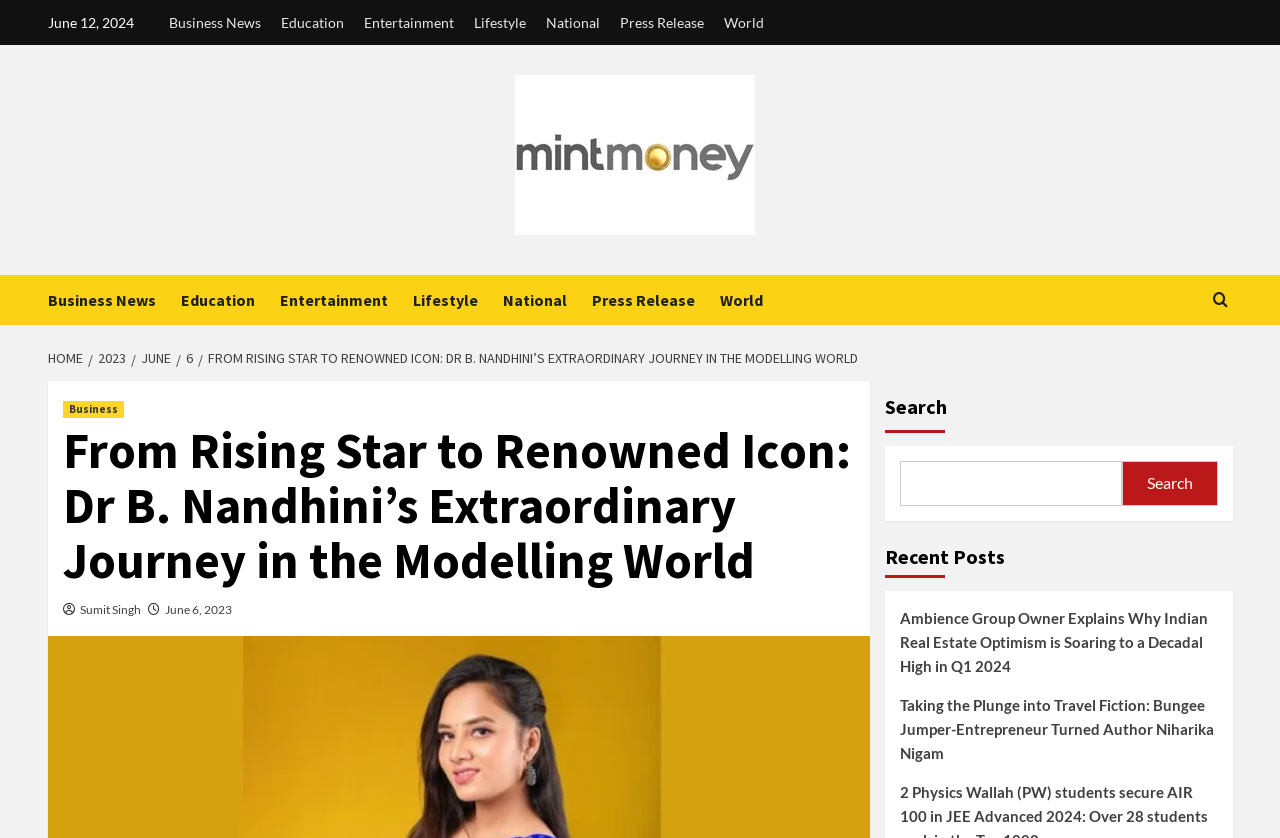Determine and generate the text content of the webpage's headline.

From Rising Star to Renowned Icon: Dr B. Nandhini’s Extraordinary Journey in the Modelling World